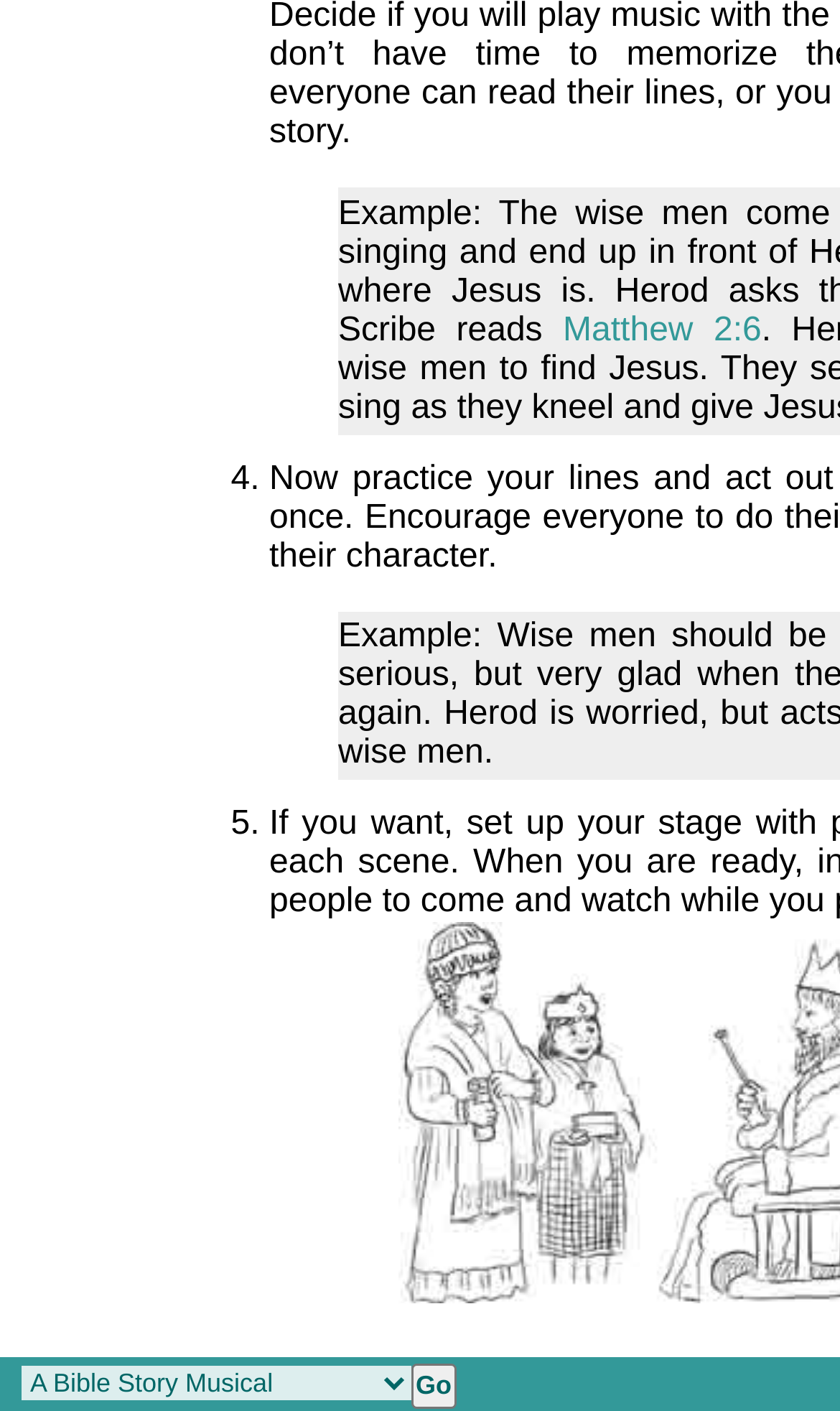Find the bounding box coordinates for the UI element whose description is: "parent_node: Whole Document value="Go"". The coordinates should be four float numbers between 0 and 1, in the format [left, top, right, bottom].

[0.49, 0.966, 0.543, 0.998]